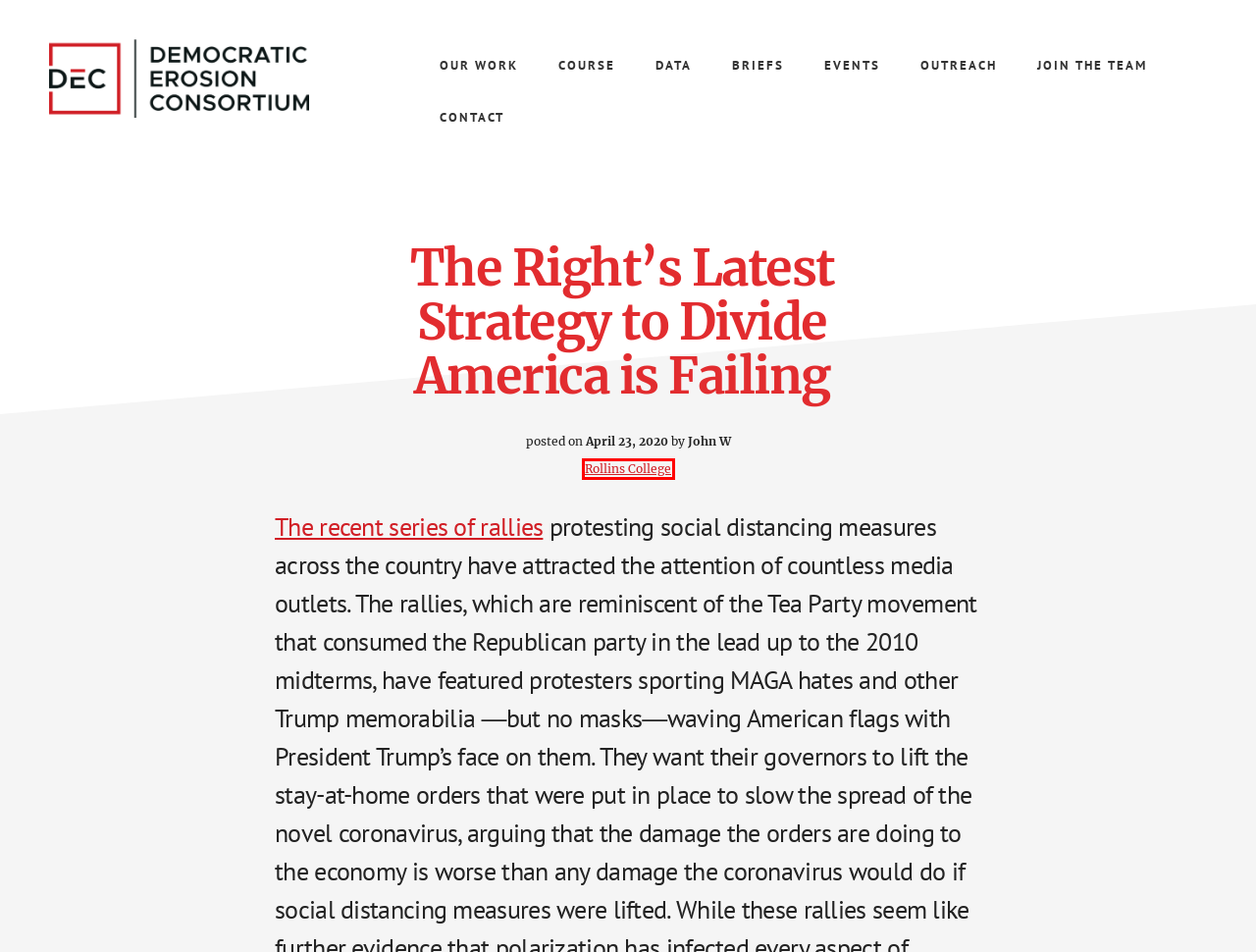Given a screenshot of a webpage with a red rectangle bounding box around a UI element, select the best matching webpage description for the new webpage that appears after clicking the highlighted element. The candidate descriptions are:
A. Syllabus - Democratic Erosion
B. Rollins College - Democratic Erosion
C. Democratic Erosion Event Dataset (DEED) - Democratic Erosion
D. Outreach - Democratic Erosion
E. Home - Democratic Erosion
F. Events - Democratic Erosion
G. Our Work - Democratic Erosion
H. Join the Team - Democratic Erosion

B